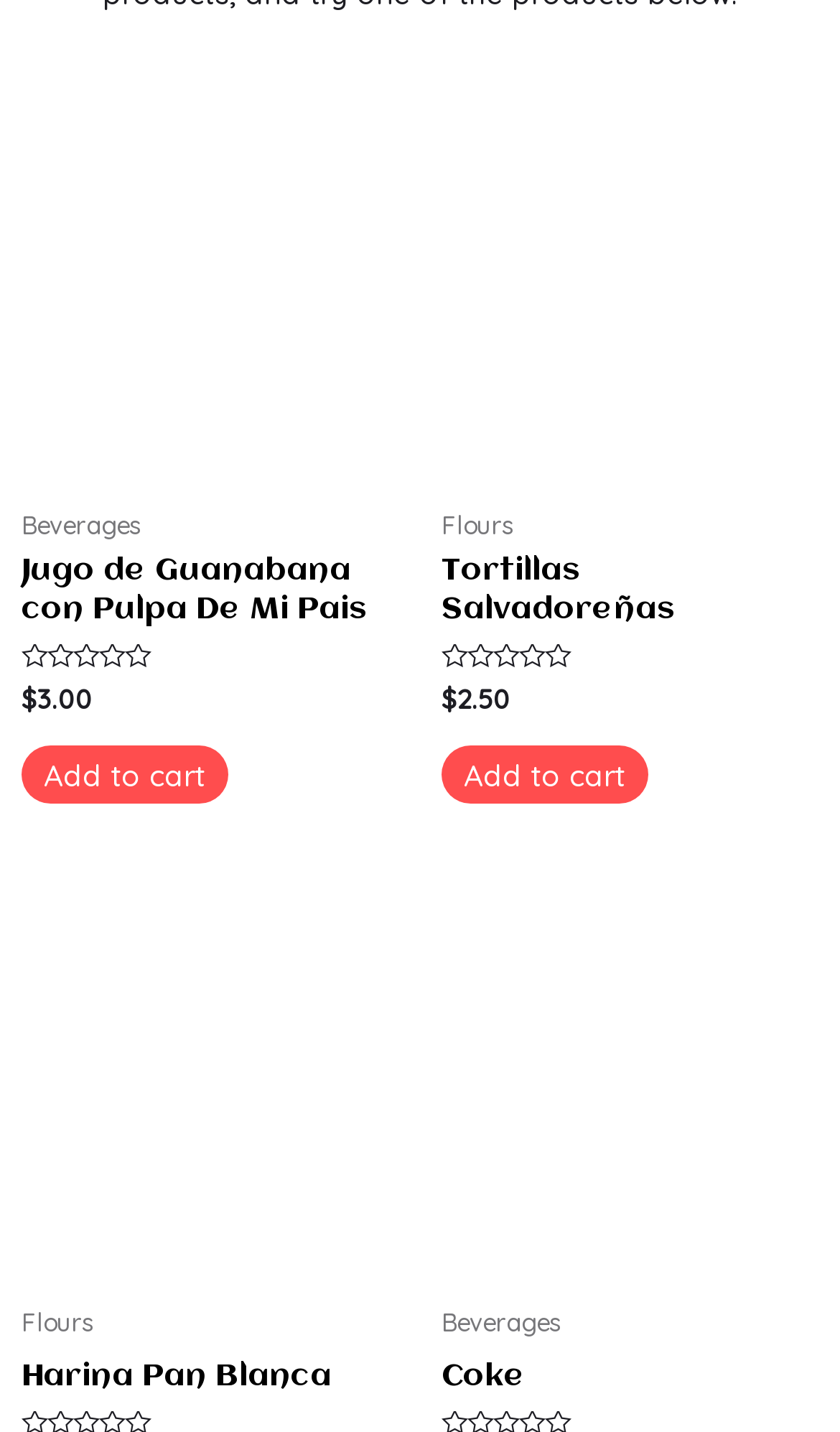Determine the coordinates of the bounding box for the clickable area needed to execute this instruction: "Click on the link to view Harina Pan Blanca".

[0.026, 0.949, 0.474, 0.986]